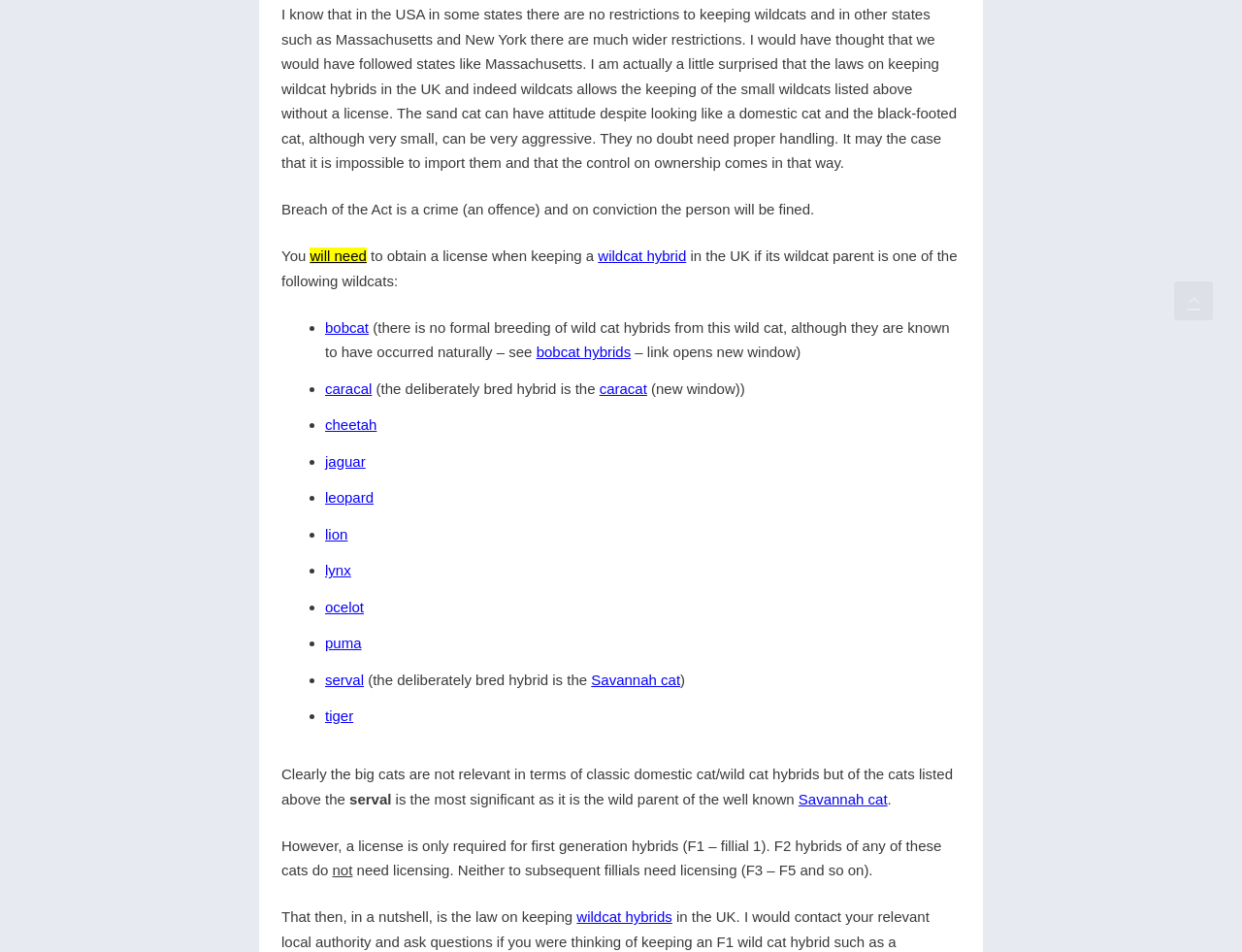Identify the bounding box coordinates of the region I need to click to complete this instruction: "Learn more about Savannah cat".

[0.643, 0.831, 0.715, 0.848]